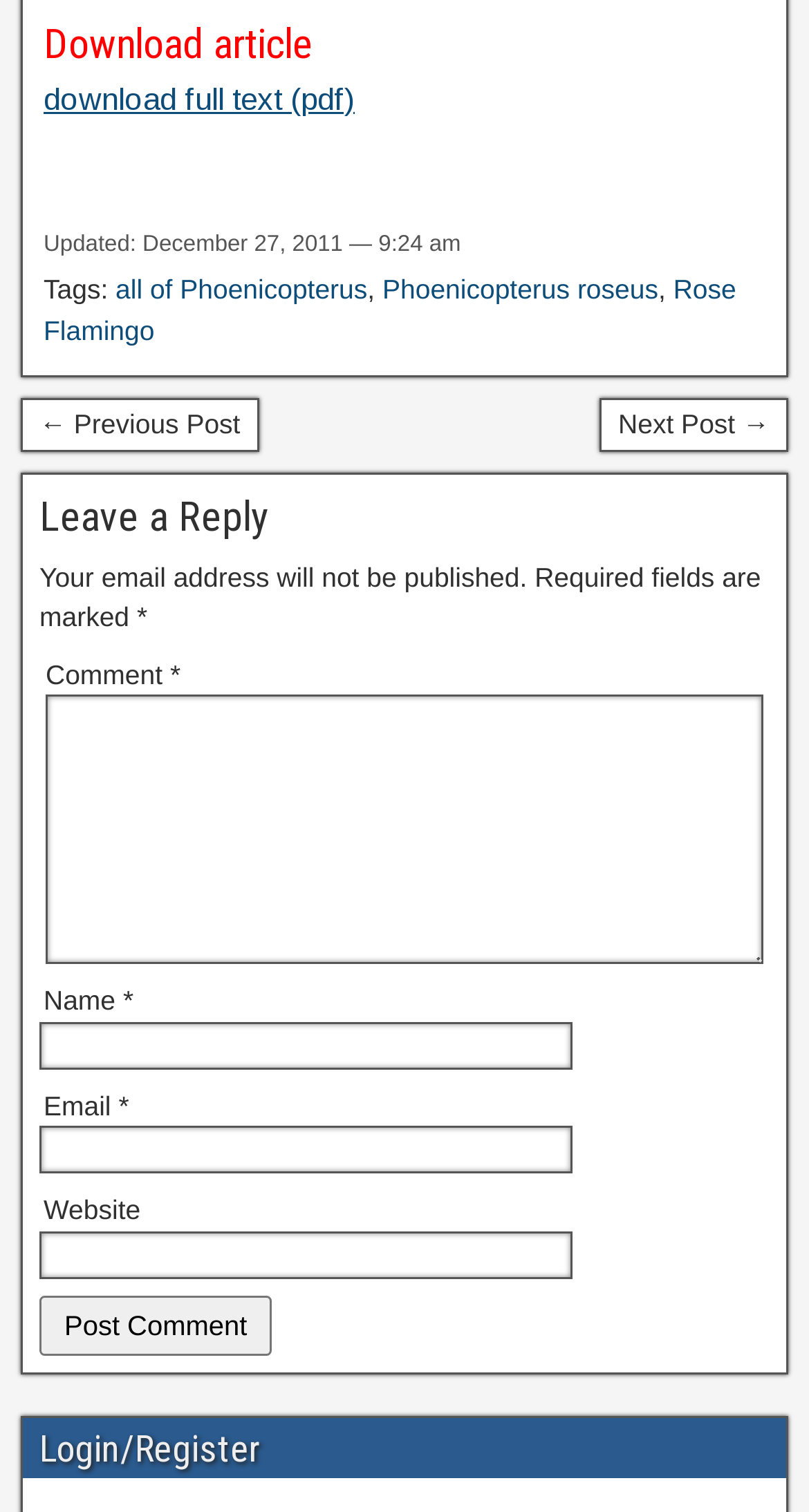Please find the bounding box coordinates of the element's region to be clicked to carry out this instruction: "leave a reply".

[0.049, 0.324, 0.951, 0.357]